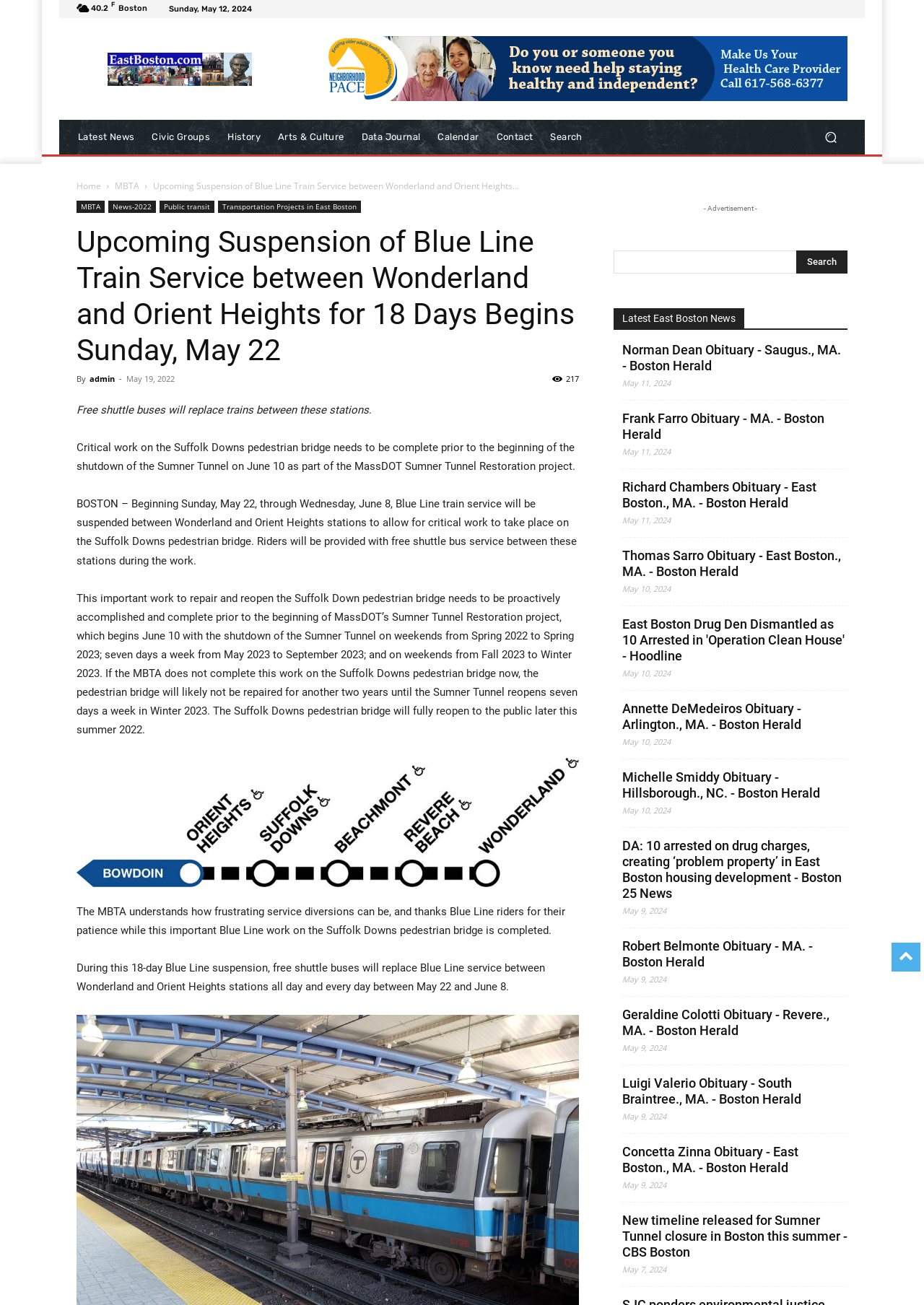Illustrate the webpage's structure and main components comprehensively.

This webpage appears to be a news article from EastBoston.com, with a focus on the upcoming suspension of Blue Line train service between Wonderland and Orient Heights stations for 18 days starting on May 22. 

At the top of the page, there is a header section with links to various categories, including "Latest News", "Civic Groups", "History", and more. Below this, there is a search bar and a button to search the website. 

The main article is divided into several sections. The first section announces the suspension of train service and provides information on the free shuttle bus service that will replace it. This section includes a heading, a brief summary, and a longer paragraph with more details. 

Below this, there is a section with a figure, which is not described. The next section thanks Blue Line riders for their patience during the service diversion. 

Following this, there is a section with a heading "Latest East Boston News" and a list of news articles, each with a link and a date. These articles appear to be obituaries and news stories from East Boston and surrounding areas. 

Throughout the page, there are several links to other websites, including the Boston Herald and CBS Boston. There are also several images, including a logo for East Boston and a search icon.